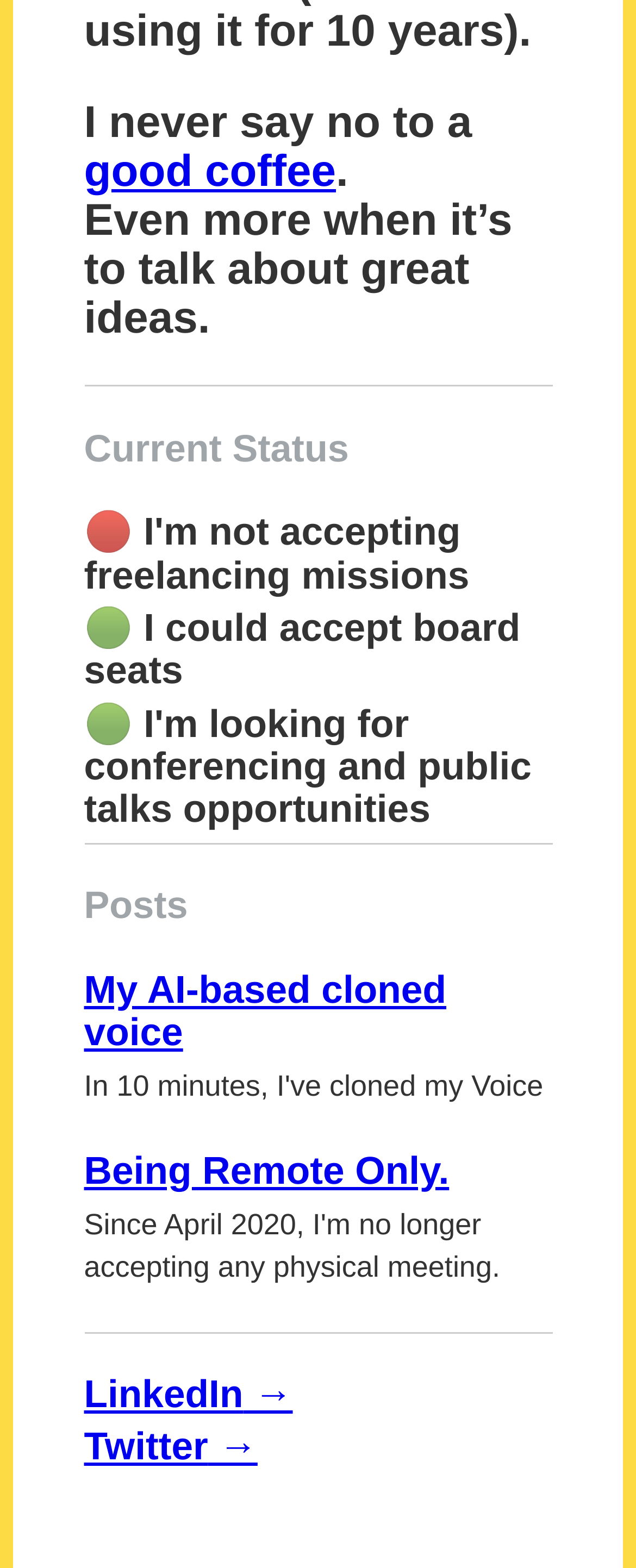Using the image as a reference, answer the following question in as much detail as possible:
How many social media links are there?

I searched for links with social media platform names and found two links, one to LinkedIn and one to Twitter, which are located at the bottom of the webpage.